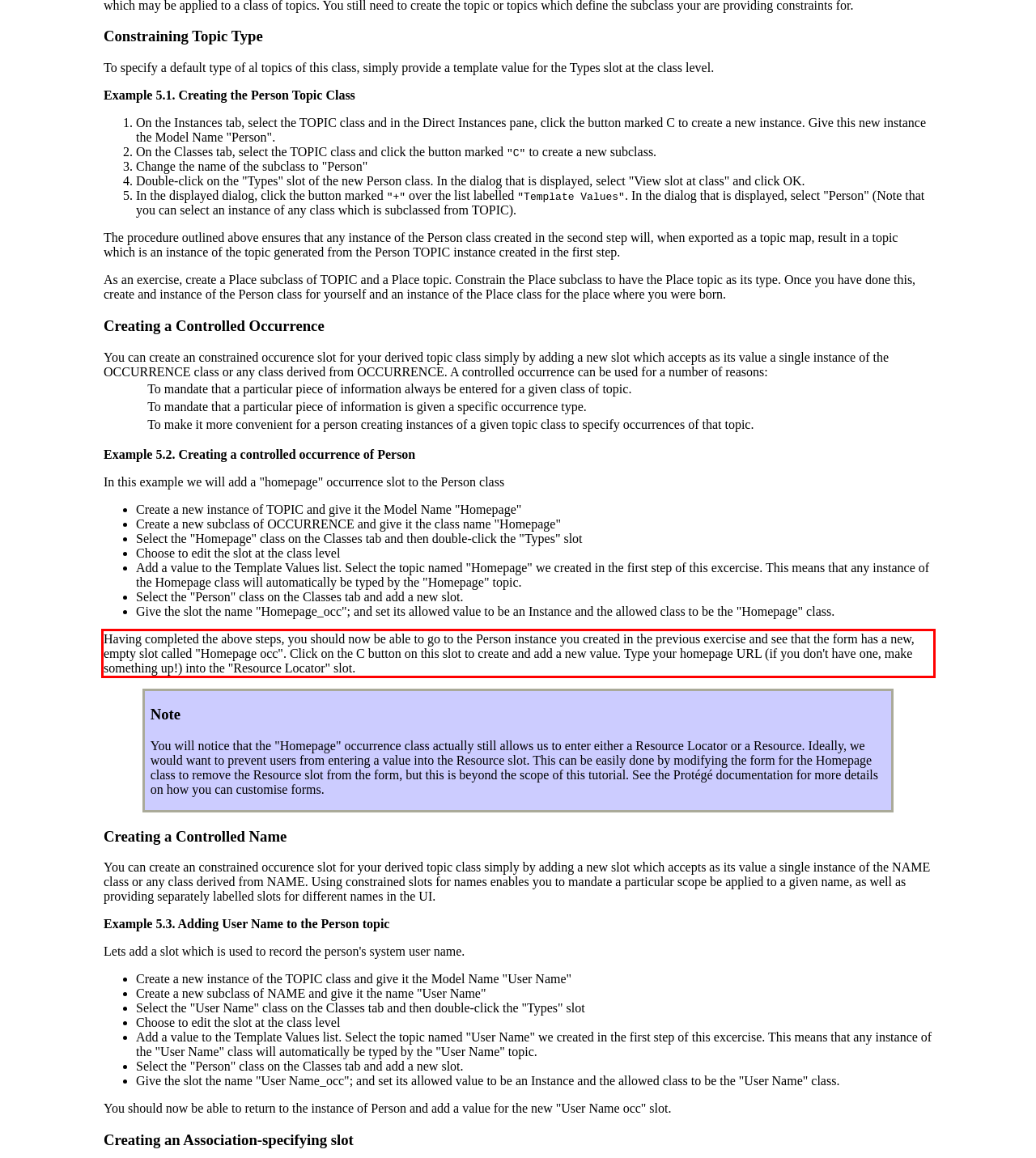Identify and transcribe the text content enclosed by the red bounding box in the given screenshot.

Having completed the above steps, you should now be able to go to the Person instance you created in the previous exercise and see that the form has a new, empty slot called "Homepage occ". Click on the C button on this slot to create and add a new value. Type your homepage URL (if you don't have one, make something up!) into the "Resource Locator" slot.